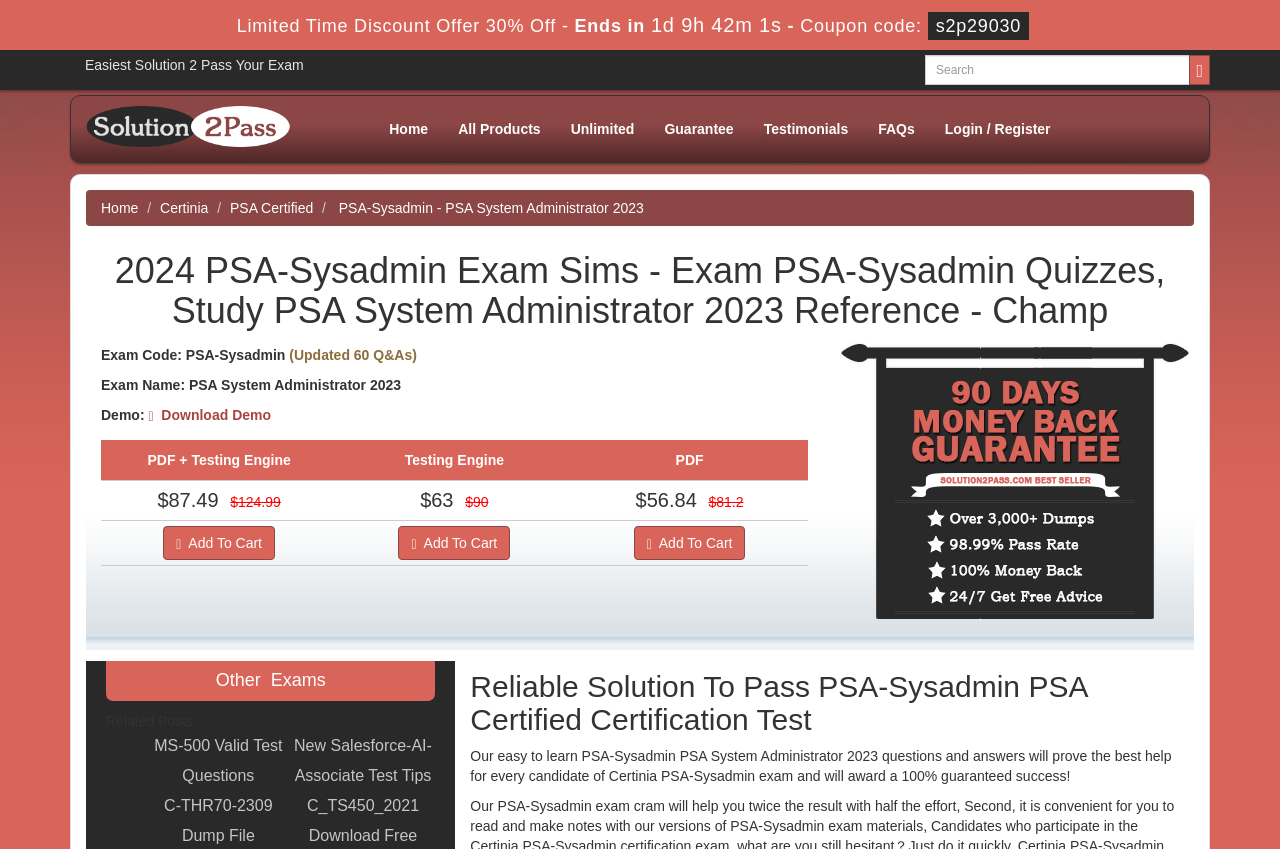Please mark the bounding box coordinates of the area that should be clicked to carry out the instruction: "Search for exam materials".

[0.723, 0.065, 0.93, 0.1]